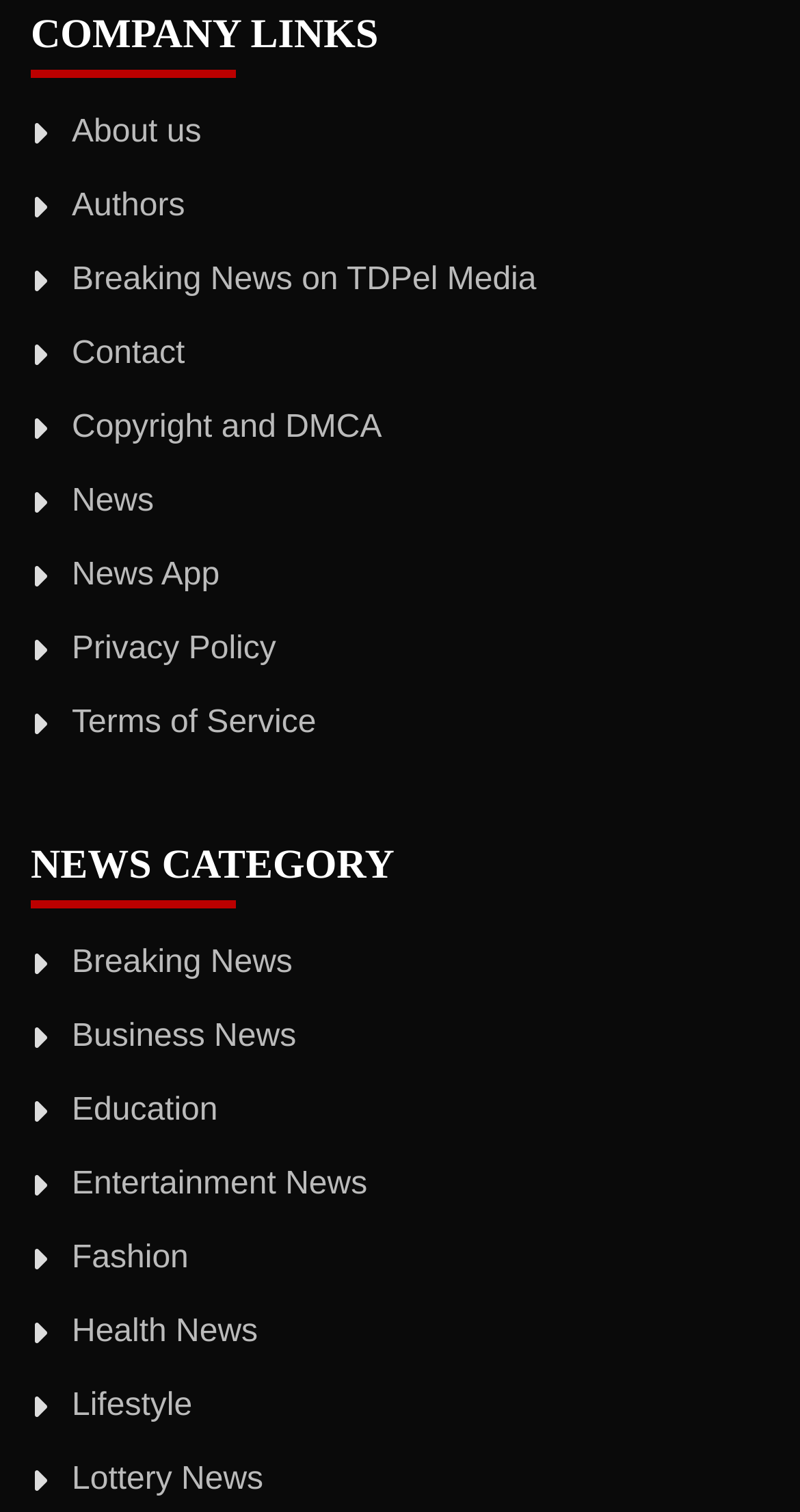How many news categories are there?
From the details in the image, provide a complete and detailed answer to the question.

I counted the number of links under the 'NEWS CATEGORY' heading, which are 'Breaking News', 'Business News', 'Education', 'Entertainment News', 'Fashion', 'Health News', 'Lifestyle', 'Lottery News', and others. There are 12 news categories in total.